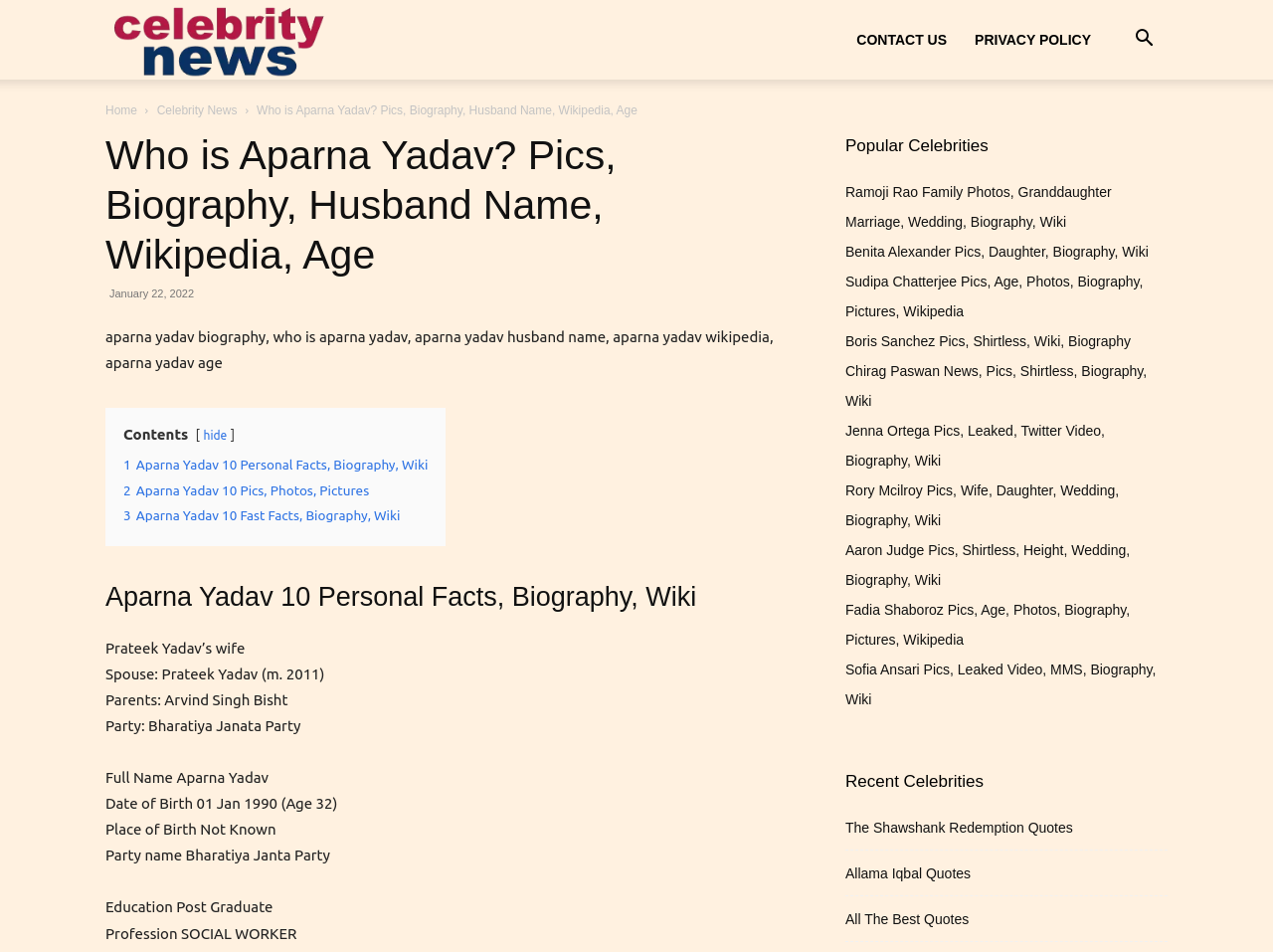Determine the bounding box coordinates of the UI element described by: "aria-label="Search"".

[0.88, 0.034, 0.917, 0.051]